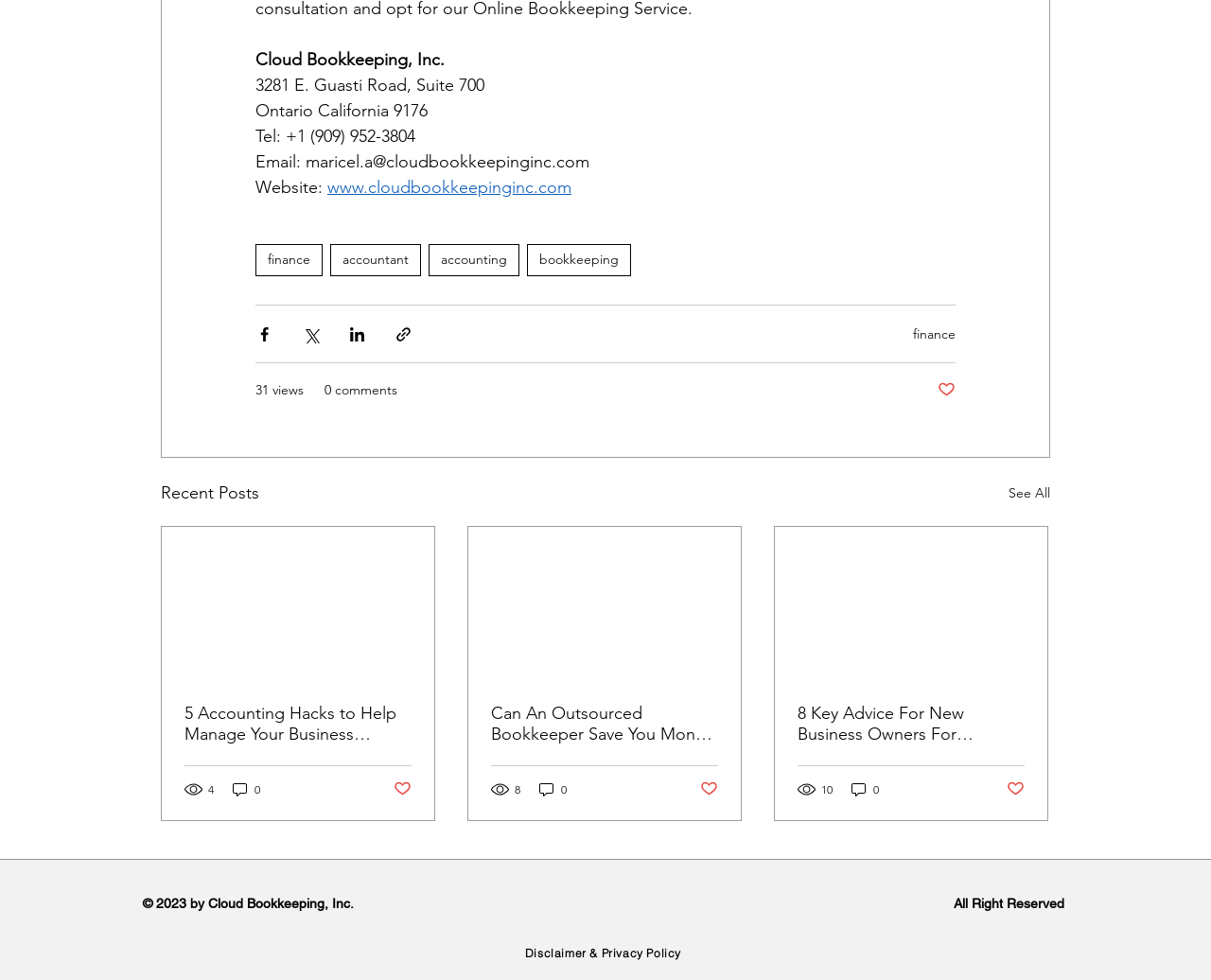Determine the bounding box coordinates of the clickable element to complete this instruction: "Visit the 'finance' link". Provide the coordinates in the format of four float numbers between 0 and 1, [left, top, right, bottom].

[0.211, 0.249, 0.266, 0.282]